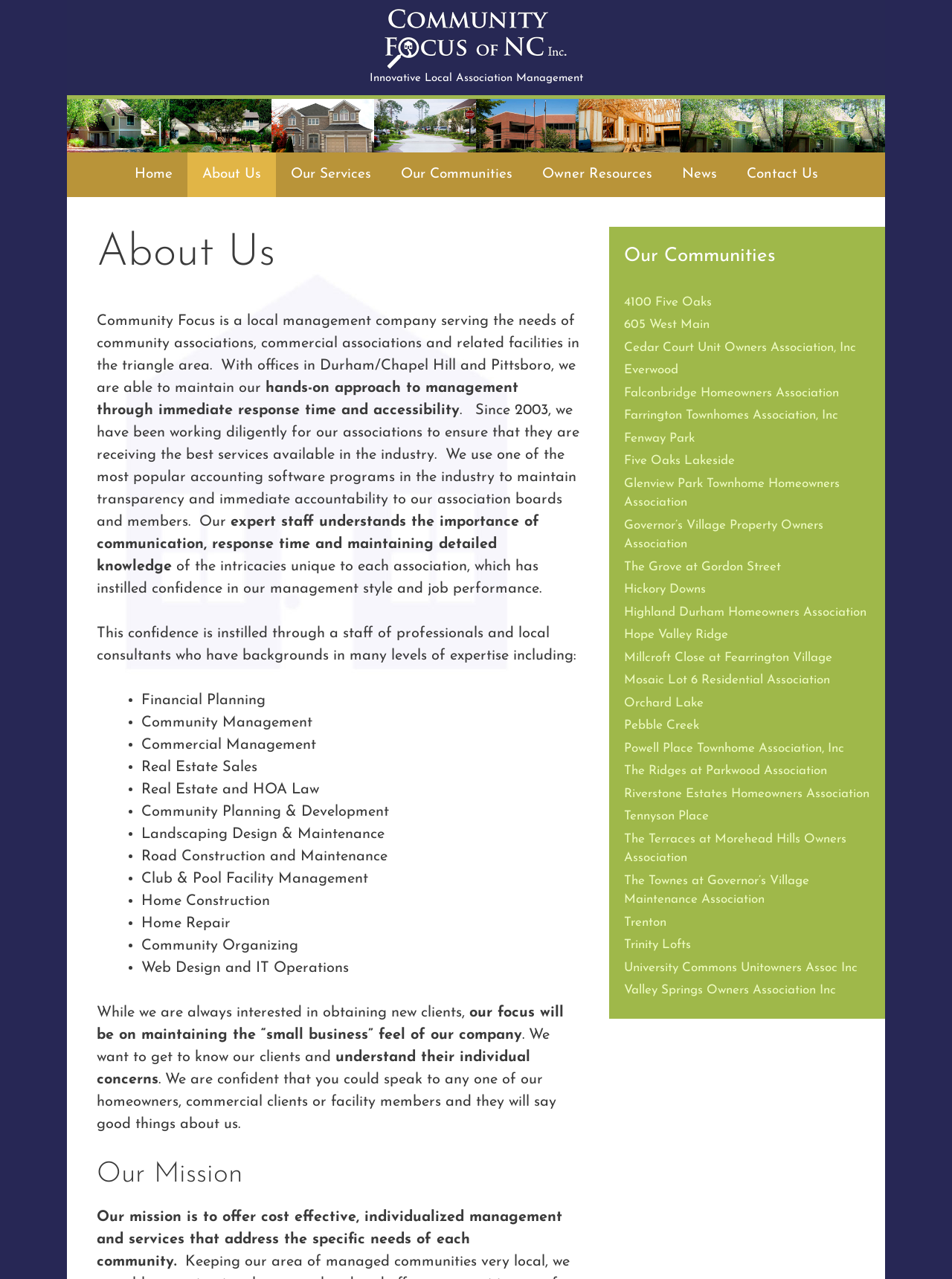Find the bounding box coordinates for the HTML element specified by: "Everwood".

[0.655, 0.284, 0.712, 0.294]